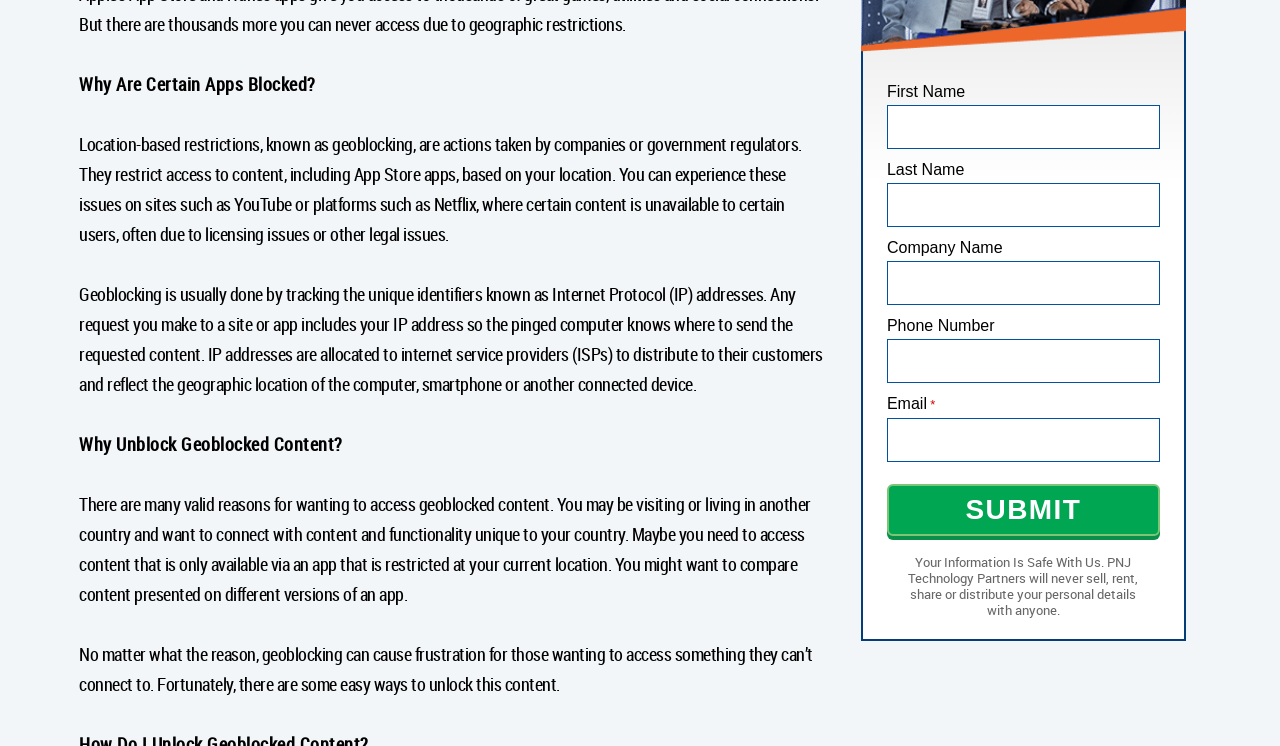What is required to fill in the email field? Examine the screenshot and reply using just one word or a brief phrase.

An asterisk